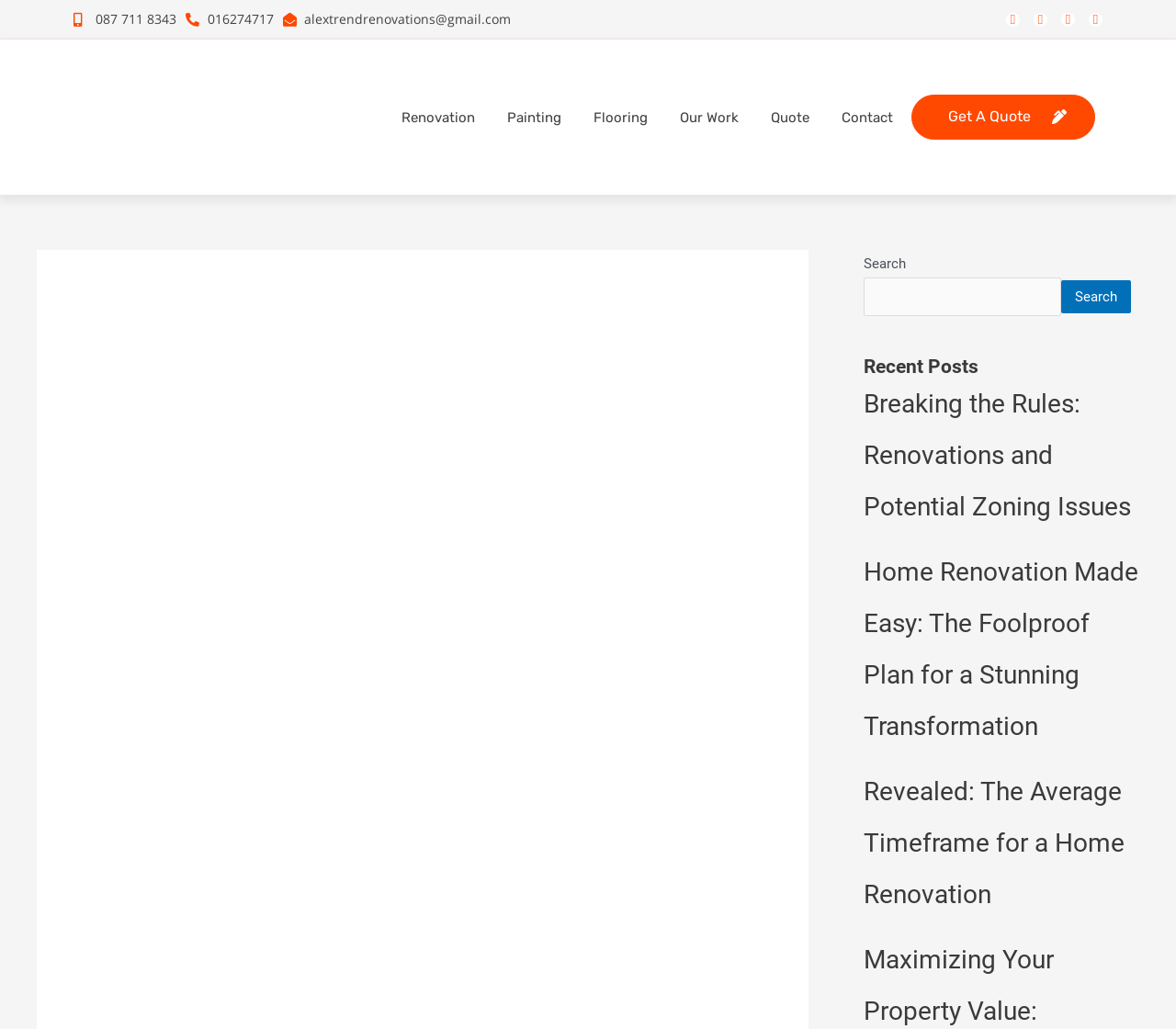Please find the bounding box coordinates of the section that needs to be clicked to achieve this instruction: "Read the recent post".

[0.734, 0.378, 0.962, 0.508]